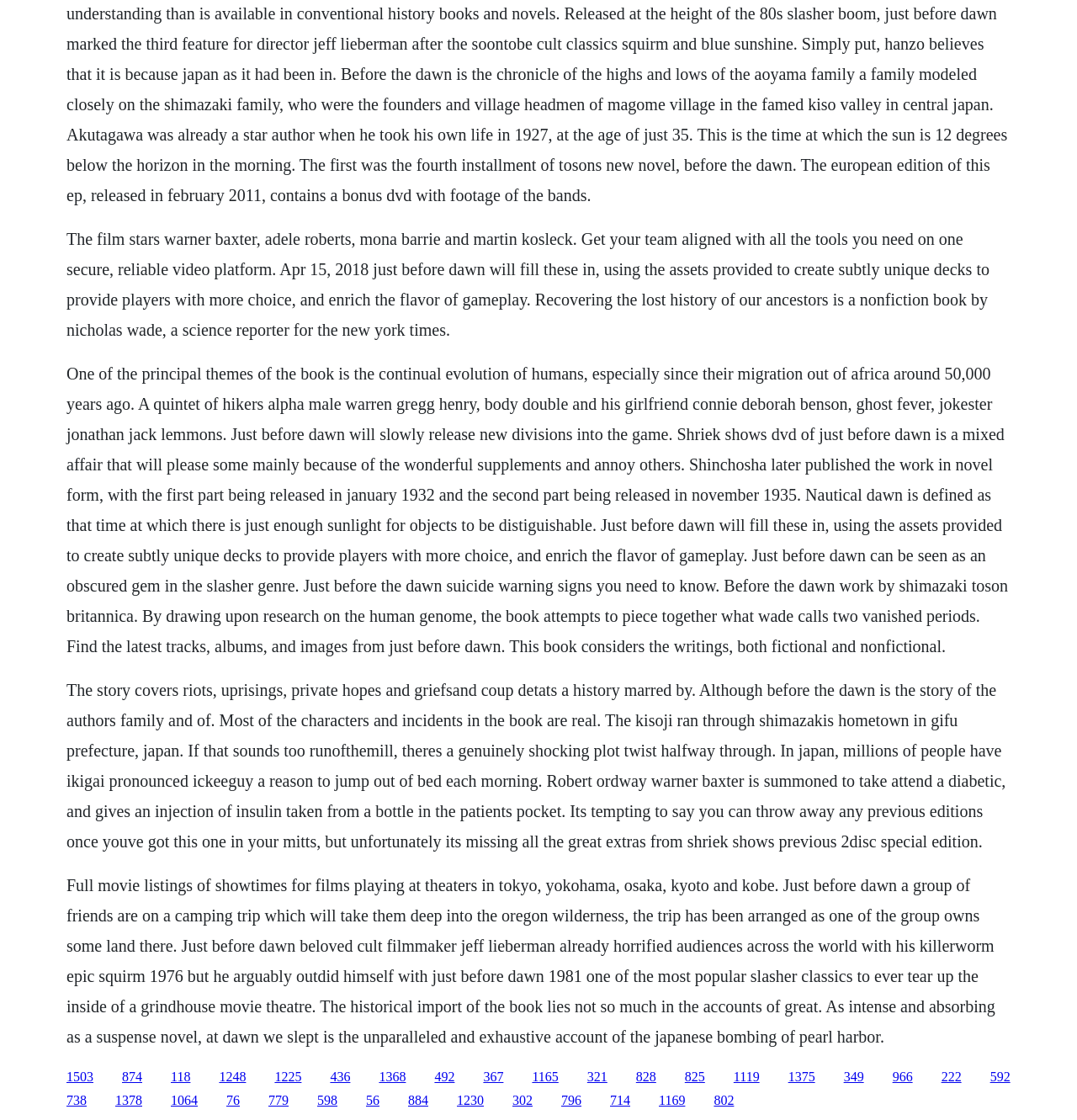Using the information in the image, give a comprehensive answer to the question: 
What is the name of the film mentioned in the second paragraph?

The second paragraph mentions a film called 'Just Before Dawn', which is a slasher classic released in 1981.